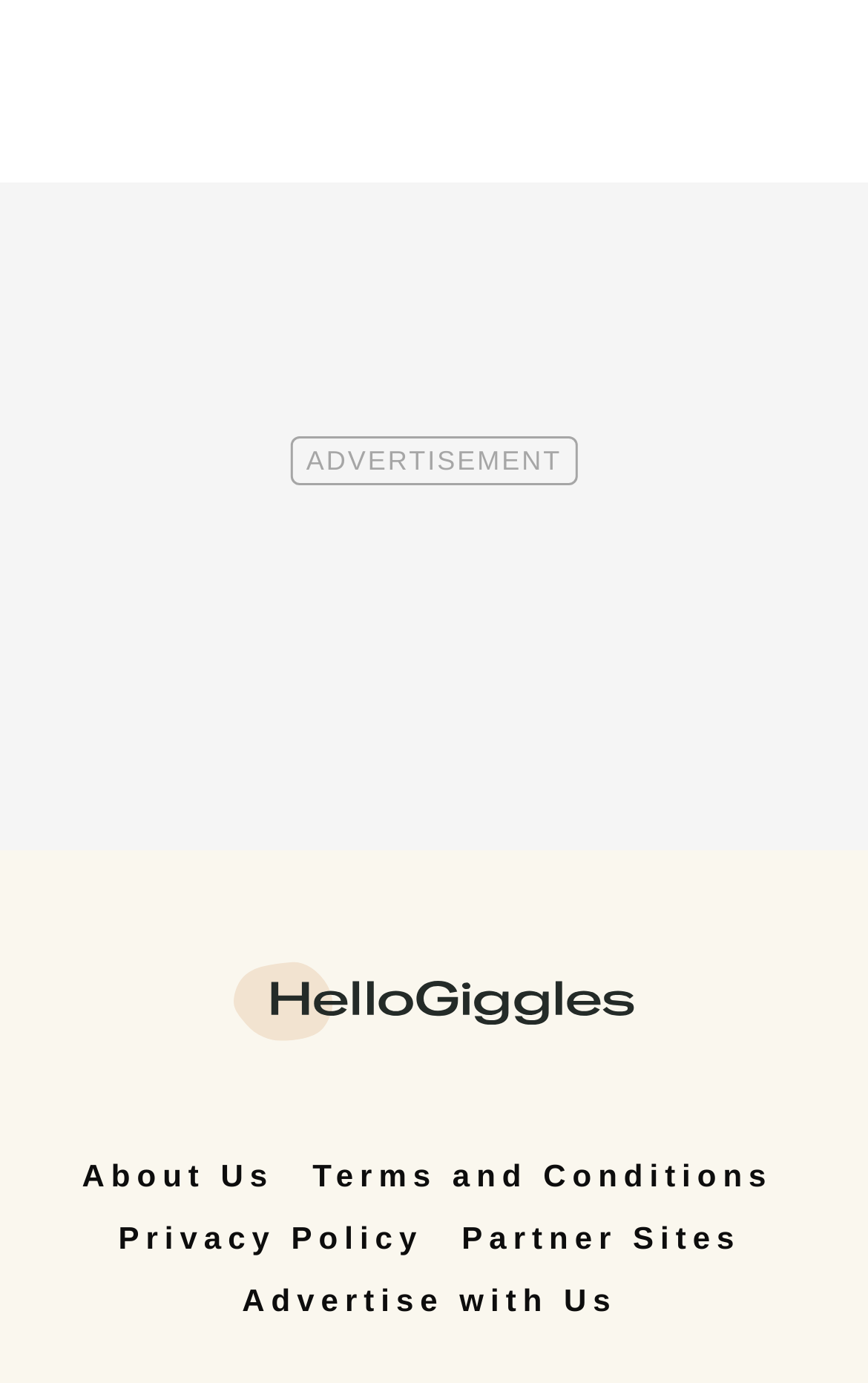What is the purpose of the 'Advertise with Us' section?
Give a single word or phrase answer based on the content of the image.

To advertise on the website